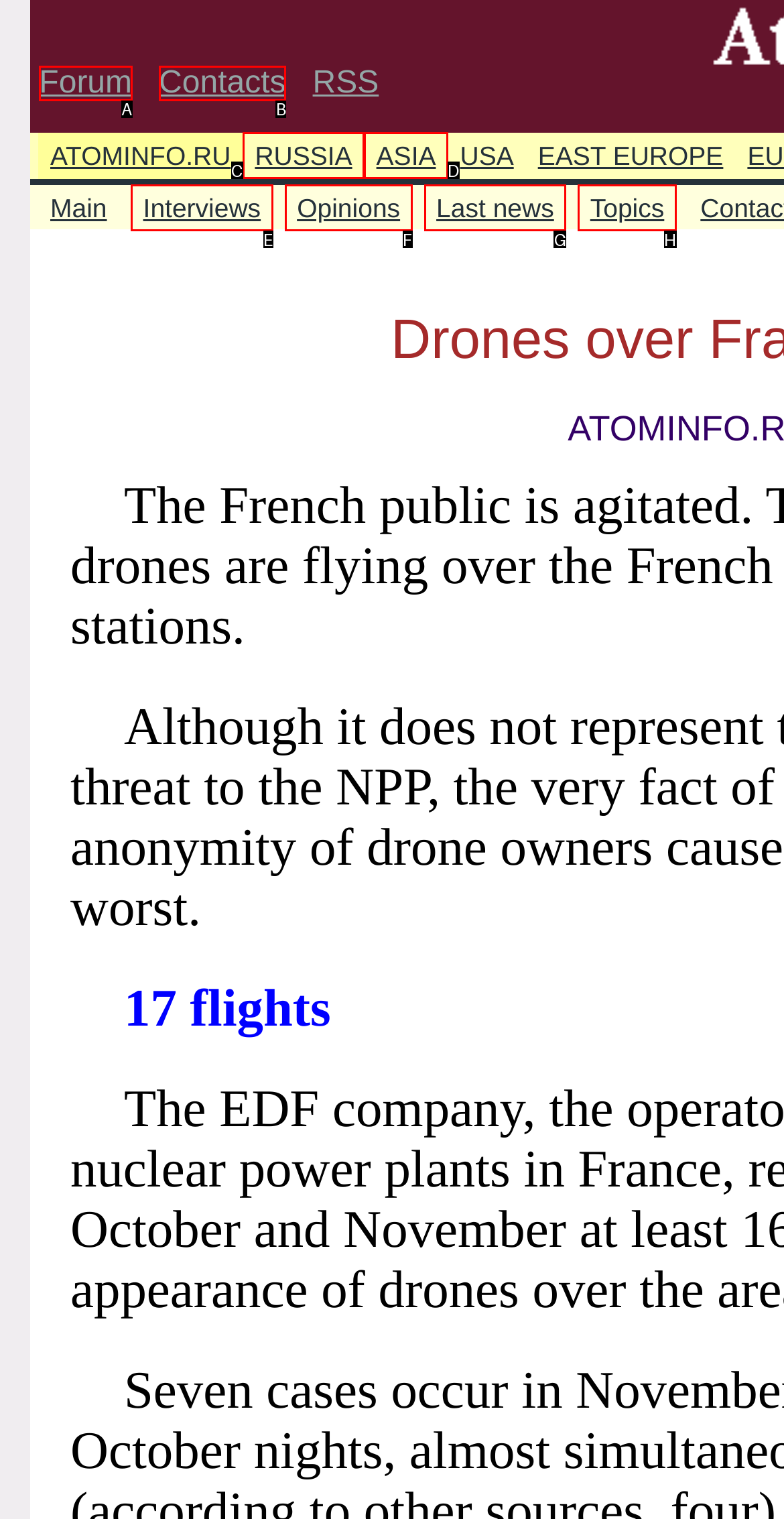Given the description: Last news
Identify the letter of the matching UI element from the options.

G